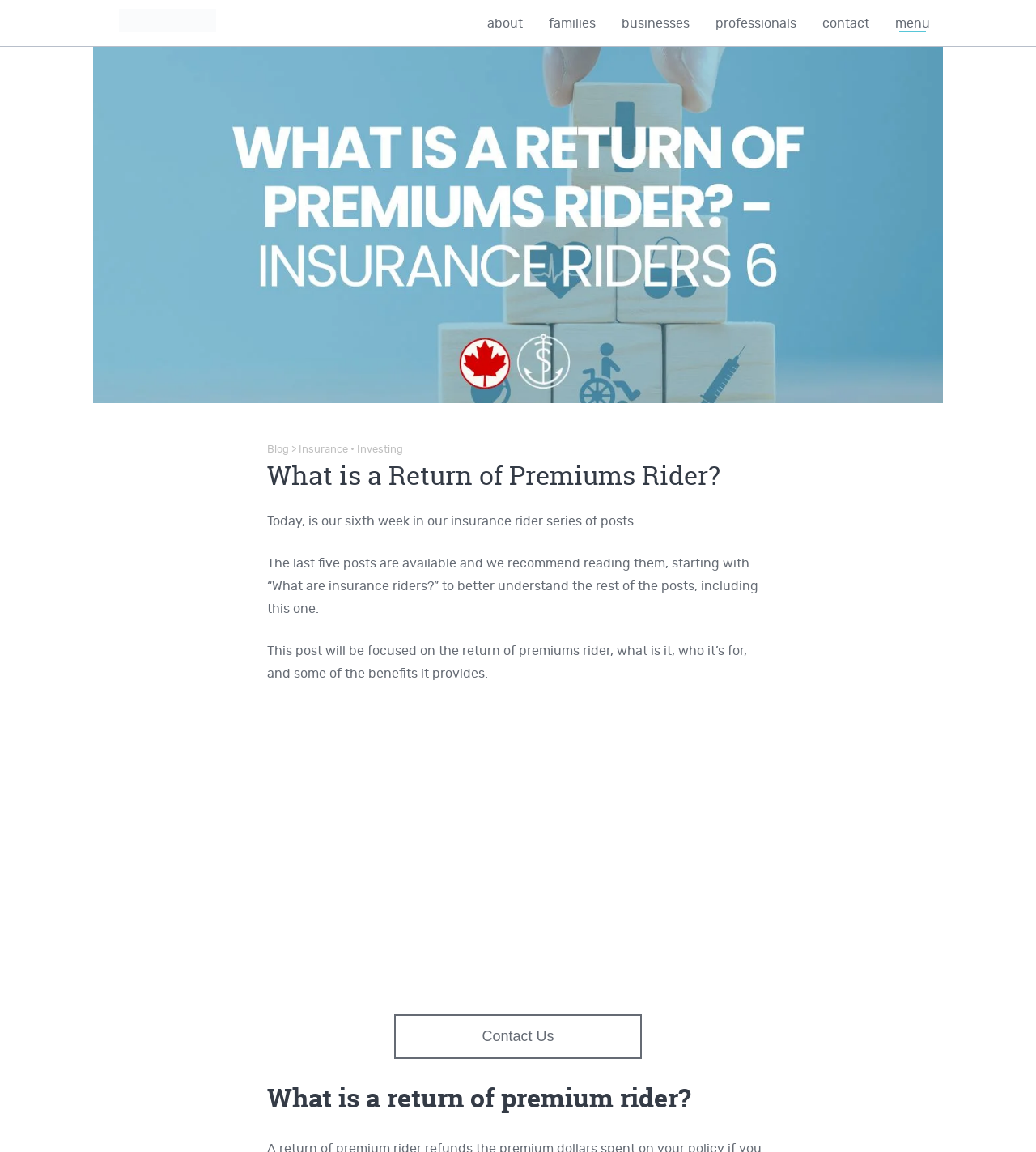Identify the bounding box coordinates of the clickable region to carry out the given instruction: "Read the 'What is a Return of Premiums Rider?' post".

[0.258, 0.398, 0.742, 0.428]